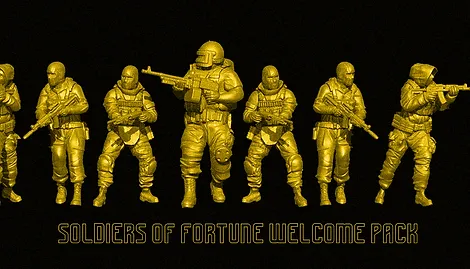Please examine the image and provide a detailed answer to the question: What is the theme of the 'Soldiers of Fortune Welcome Pack'?

The caption suggests that the theme of the 'Soldiers of Fortune Welcome Pack' is focused on military aesthetics and action, which is reinforced by the depiction of modern soldiers with varying poses and equipment.